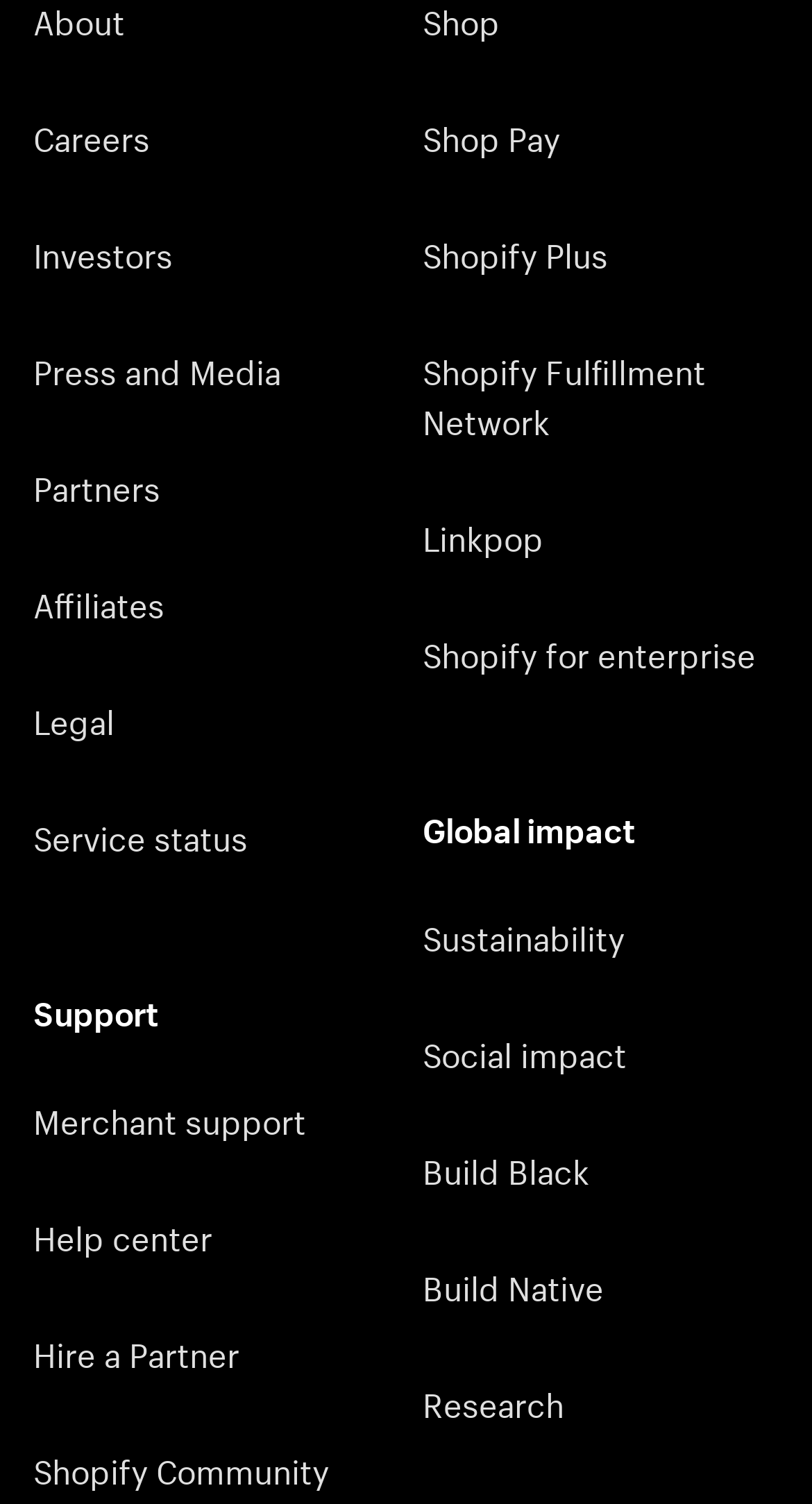What is the last link on the right side? Look at the image and give a one-word or short phrase answer.

Research